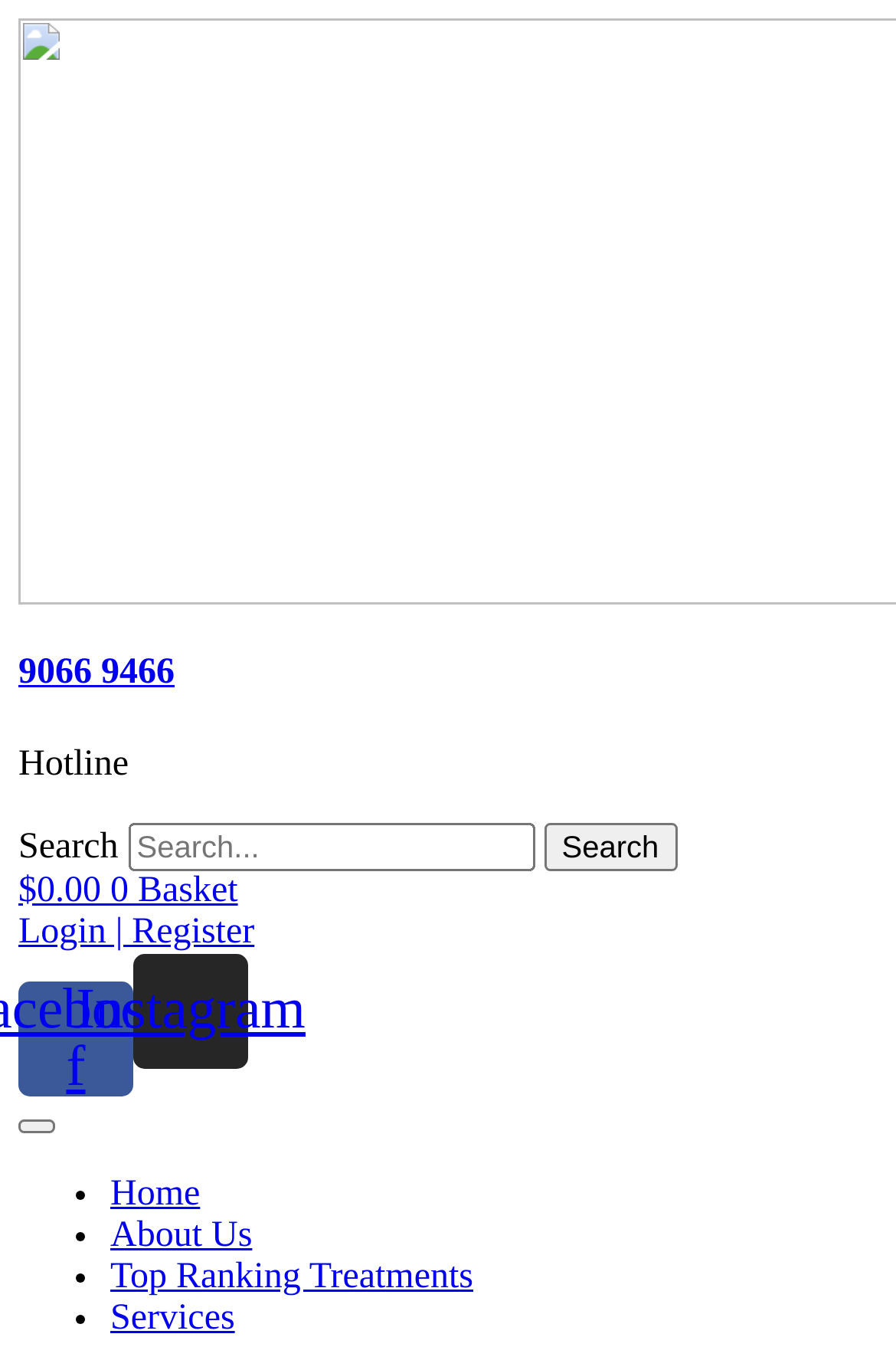Please identify the bounding box coordinates of the element I should click to complete this instruction: 'Search for something'. The coordinates should be given as four float numbers between 0 and 1, like this: [left, top, right, bottom].

[0.021, 0.61, 0.979, 0.646]